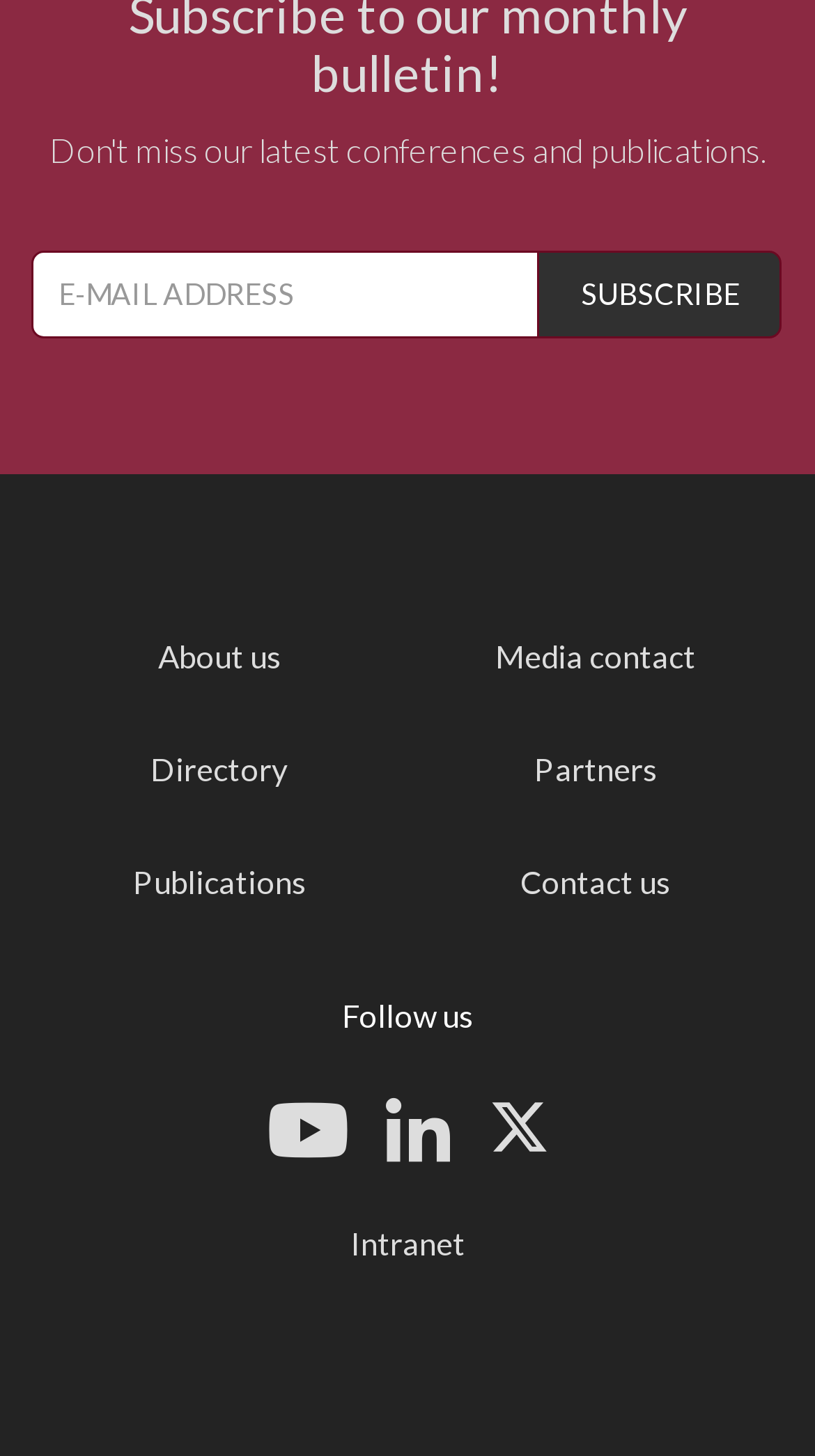Please find the bounding box for the following UI element description. Provide the coordinates in (top-left x, top-left y, bottom-right x, bottom-right y) format, with values between 0 and 1: name="email" placeholder="E-mail address"

[0.038, 0.172, 0.662, 0.232]